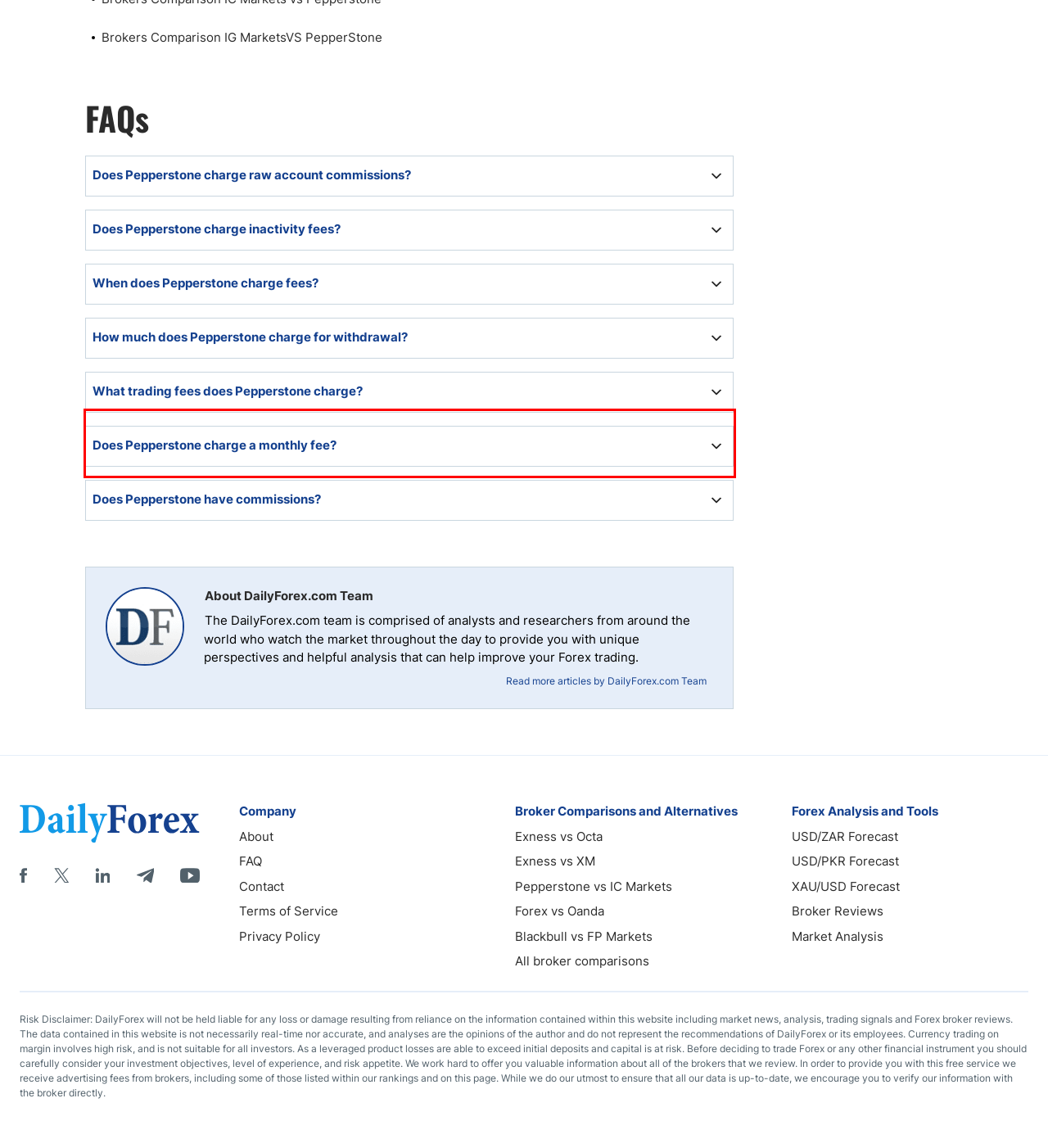Given the screenshot of the webpage, identify the red bounding box, and recognize the text content inside that red bounding box.

Pepperstone charges spreads, commissions, and swap rates on leveraged overnight positions if traders keep trades open past 5:00 p.m. EST.